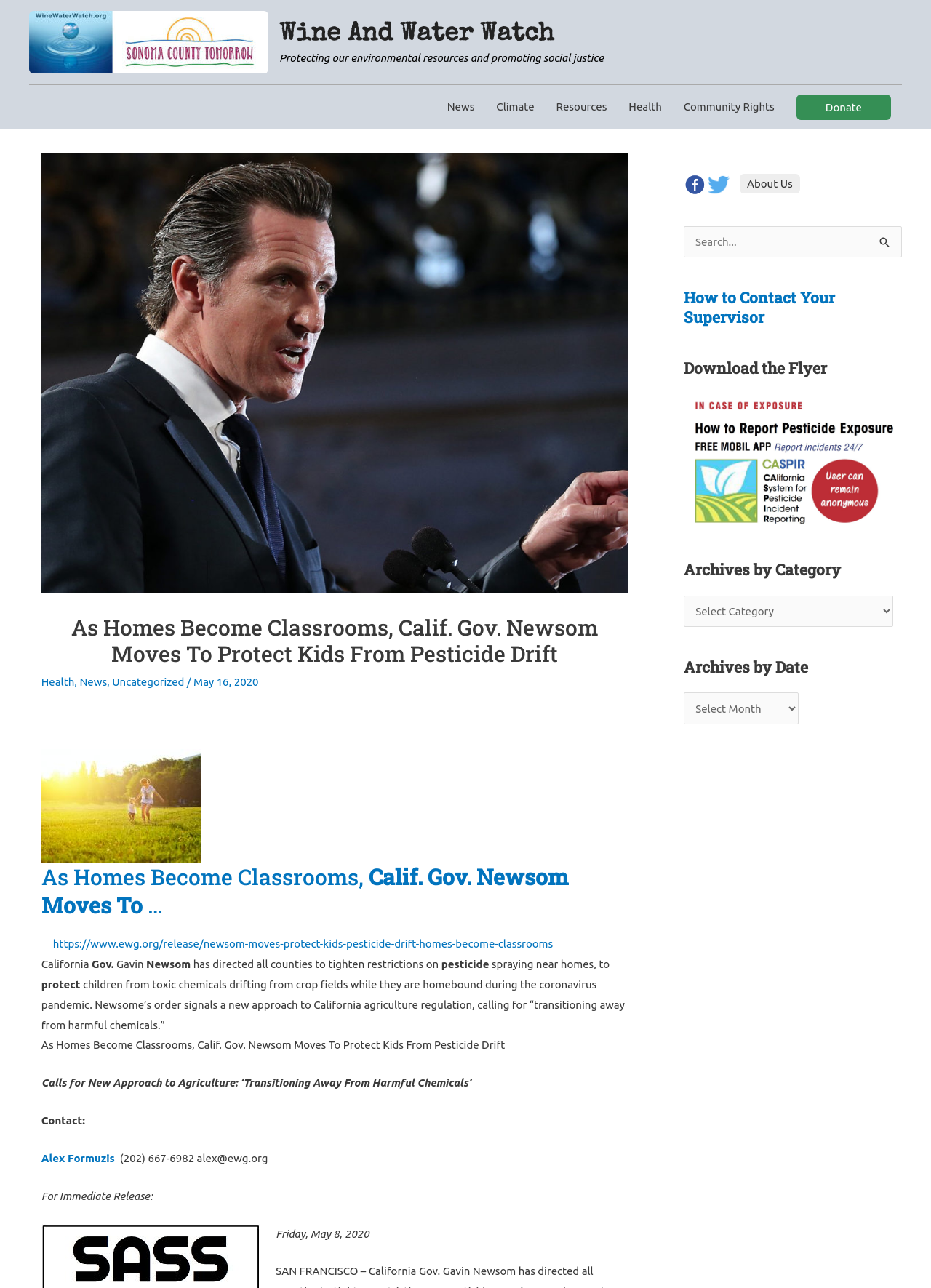Find and indicate the bounding box coordinates of the region you should select to follow the given instruction: "Search for something".

[0.734, 0.176, 0.969, 0.2]